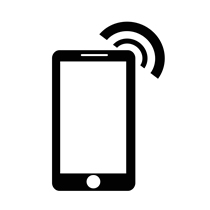Produce a meticulous caption for the image.

The image depicts a simple yet striking icon of a smartphone, rendered in black. The phone is shown upright, with a large blank screen that symbolizes modern communication technology. Above the device, there are curved lines representing sound waves, suggesting that the phone is ringing, which invokes urgency and connectivity. This visual is particularly relevant in the context of alerts and notifications, emphasizing the importance of being reachable and informed. Notably, this imagery aligns with a recent alert concerning the safety of a group in North Yorkshire, where the need for constant communication is underscored amidst concerns for those missing in an outdoor environment. The combination of the ringing smartphone icon and the accompanying context serves as a reminder of the critical role technology plays in modern emergency communication.